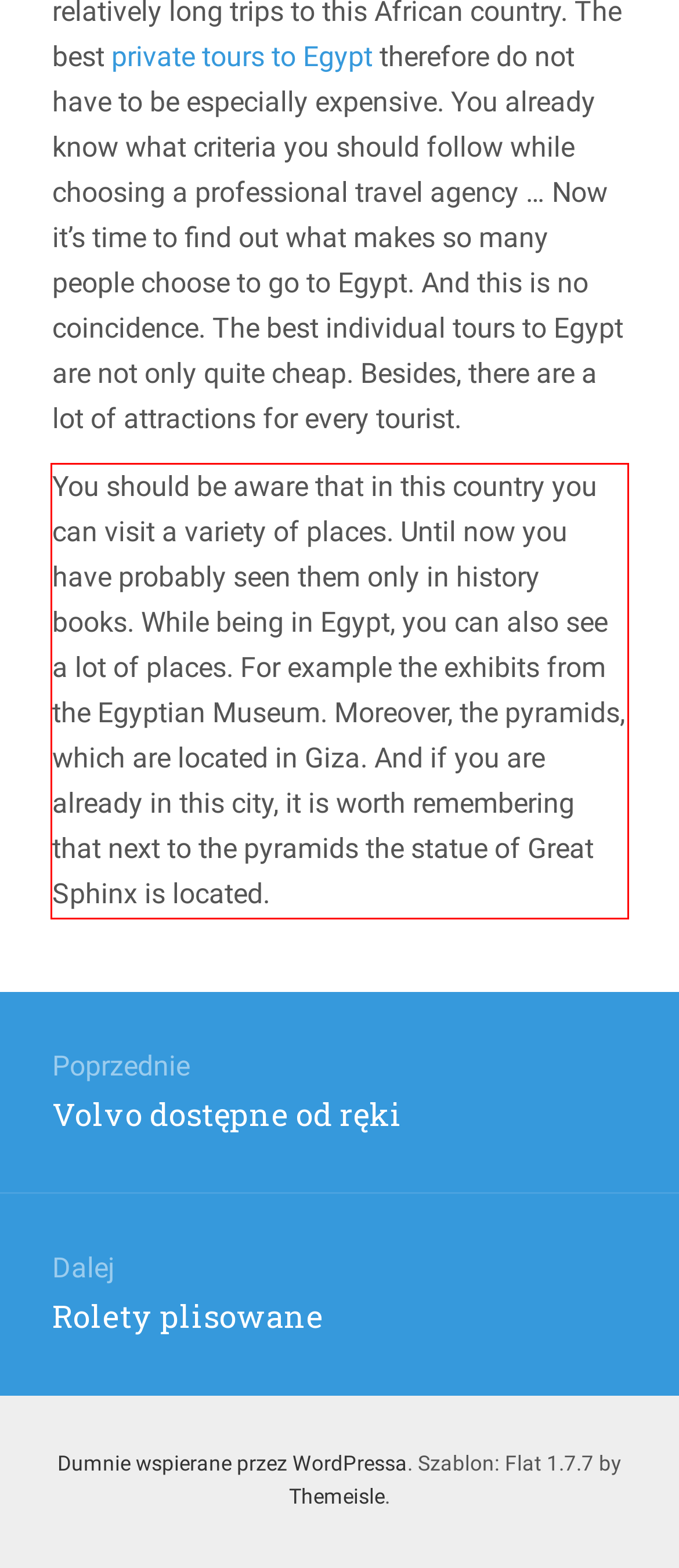The screenshot you have been given contains a UI element surrounded by a red rectangle. Use OCR to read and extract the text inside this red rectangle.

You should be aware that in this country you can visit a variety of places. Until now you have probably seen them only in history books. While being in Egypt, you can also see a lot of places. For example the exhibits from the Egyptian Museum. Moreover, the pyramids, which are located in Giza. And if you are already in this city, it is worth remembering that next to the pyramids the statue of Great Sphinx is located.